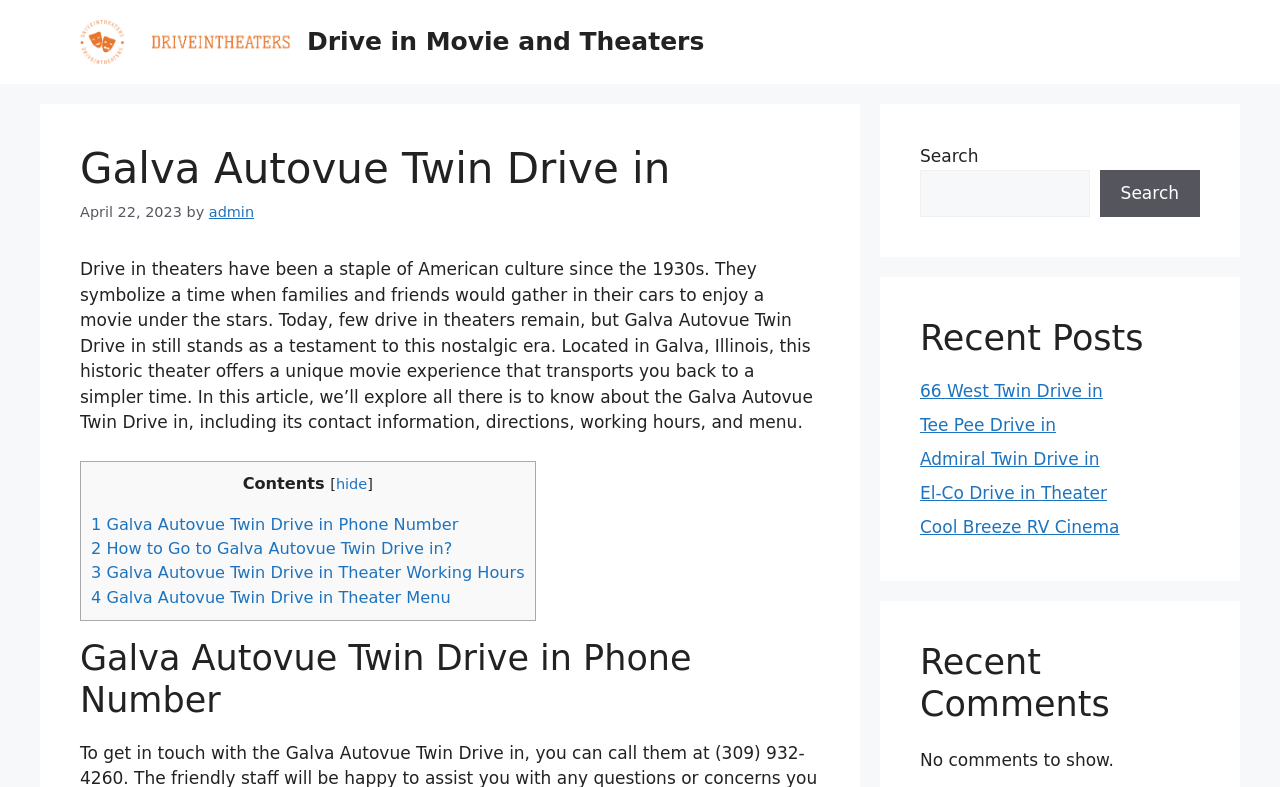Locate the bounding box coordinates of the region to be clicked to comply with the following instruction: "View recent posts". The coordinates must be four float numbers between 0 and 1, in the form [left, top, right, bottom].

[0.719, 0.403, 0.938, 0.456]